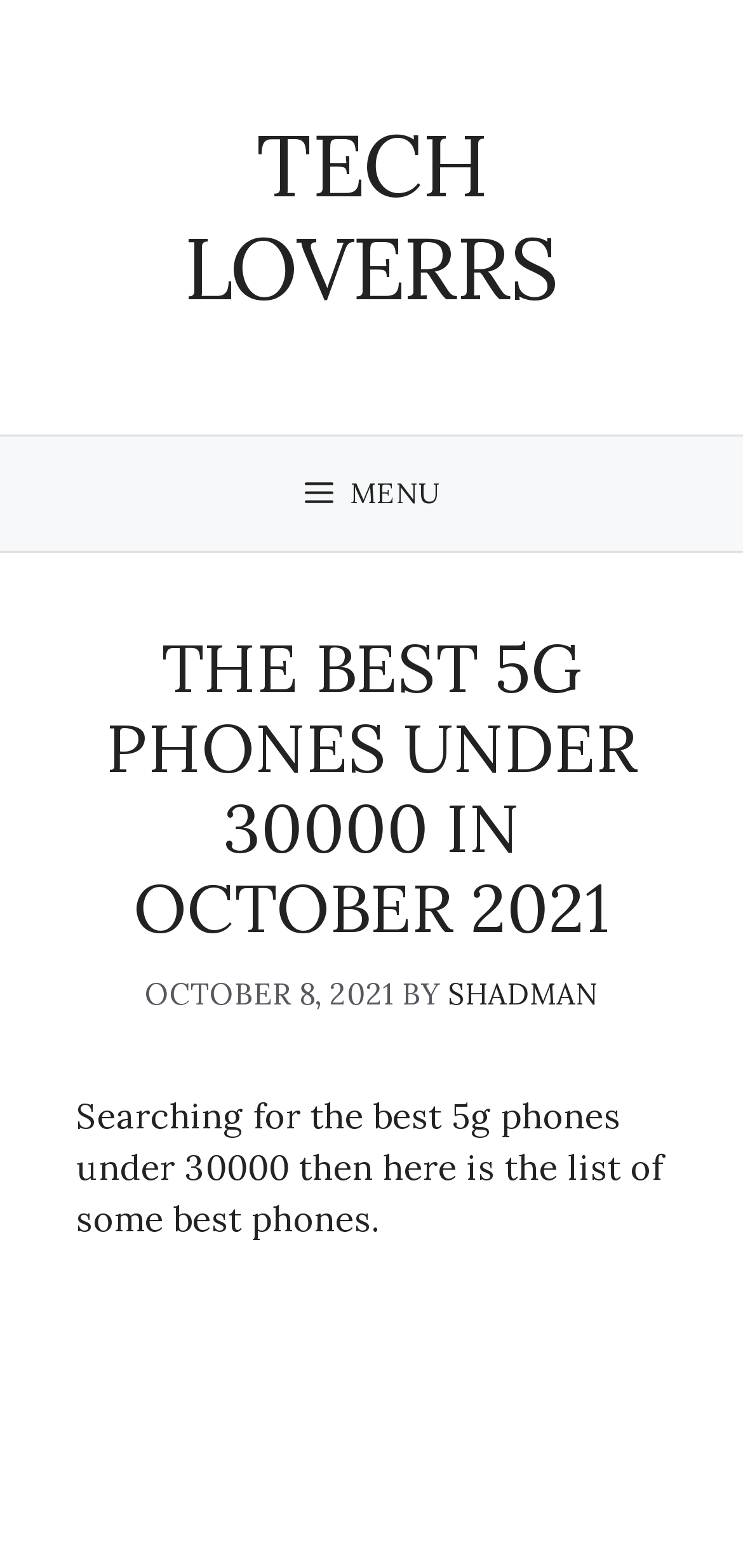Using the provided description TECH LOVERRS, find the bounding box coordinates for the UI element. Provide the coordinates in (top-left x, top-left y, bottom-right x, bottom-right y) format, ensuring all values are between 0 and 1.

[0.247, 0.071, 0.753, 0.205]